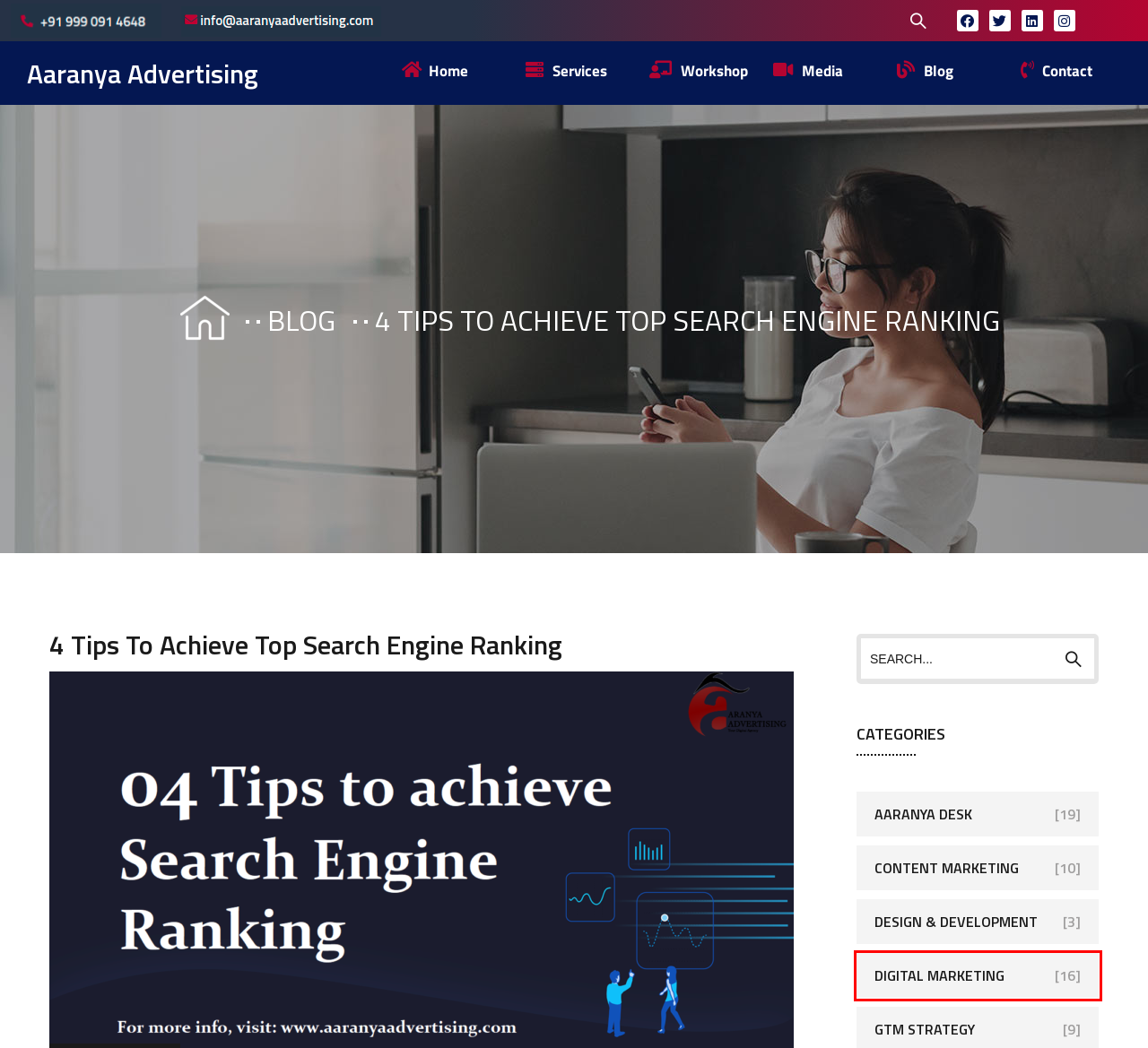You have a screenshot showing a webpage with a red bounding box highlighting an element. Choose the webpage description that best fits the new webpage after clicking the highlighted element. The descriptions are:
A. Digital Marketing Archives - Best Digital Marketing Agency in Delhi NCR India
B. Design & Development Archives - Best Digital Marketing Agency in Delhi NCR India
C. Best Digital Marketing Service agency in Delhi NCR India
D. Contact us | Aaranya Advertising | Digital Marketing Services | Live Stream
E. Best Digital Marketing Agency in Delhi NCR India - Aaranya Advertising
F. Content Marketing Archives - Best Digital Marketing Agency in Delhi NCR India
G. Aaranya Desk Archives - Best Digital Marketing Agency in Delhi NCR India
H. Blog and latest trends, Advance Blog on Digital Marketing and latest trends

A